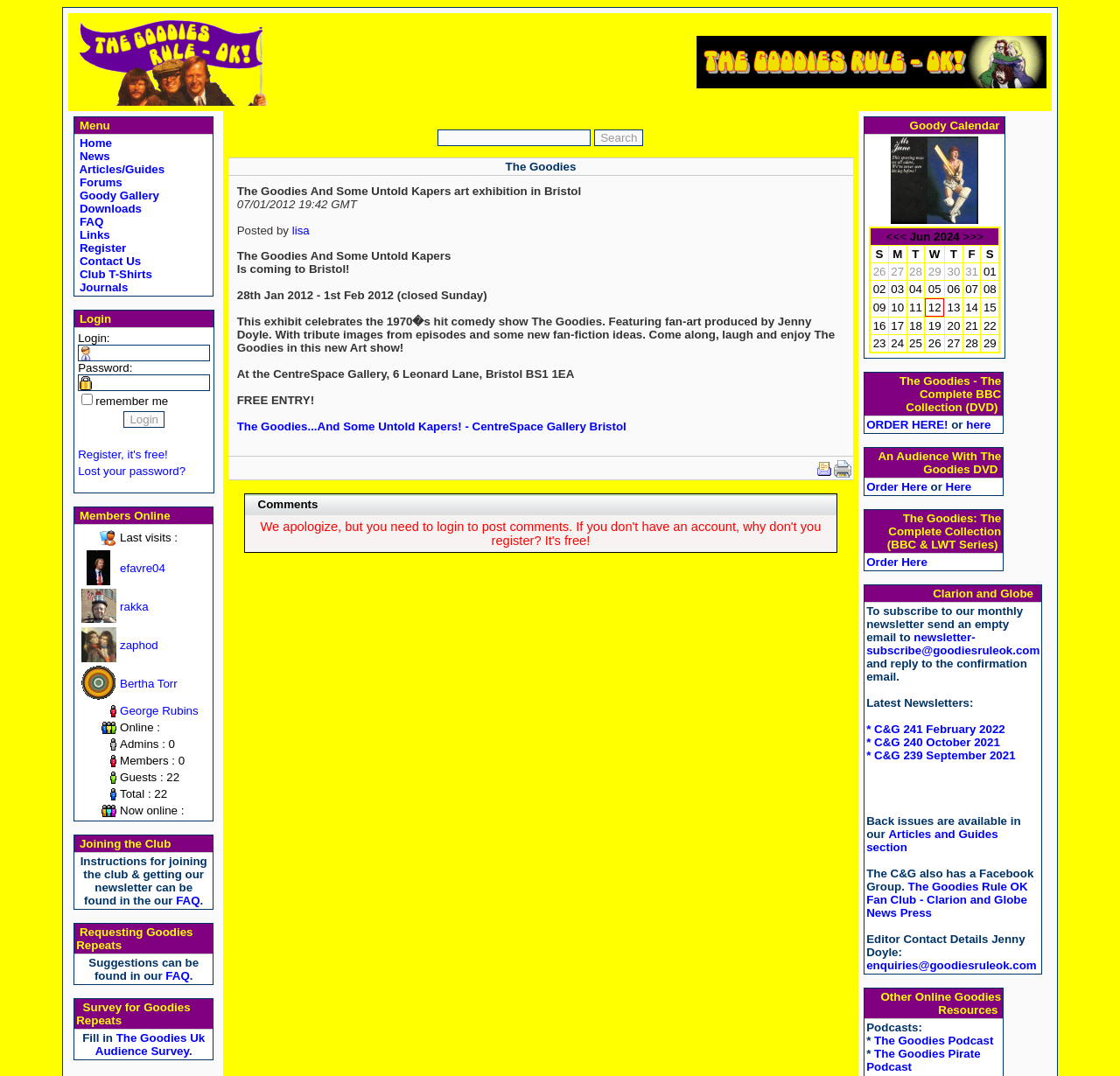Find the bounding box coordinates of the area that needs to be clicked in order to achieve the following instruction: "View the Goody Gallery". The coordinates should be specified as four float numbers between 0 and 1, i.e., [left, top, right, bottom].

[0.068, 0.176, 0.142, 0.188]